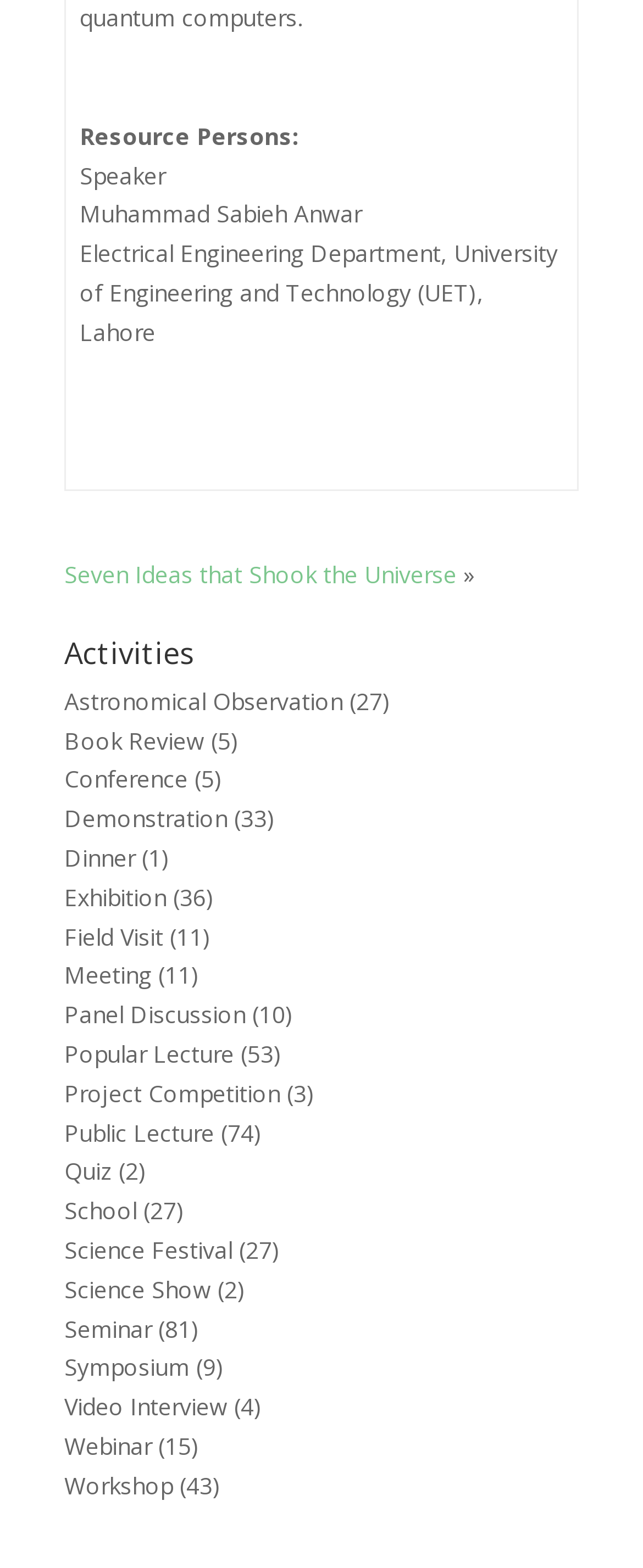Extract the bounding box of the UI element described as: "trends of zodiac signs 2025".

None